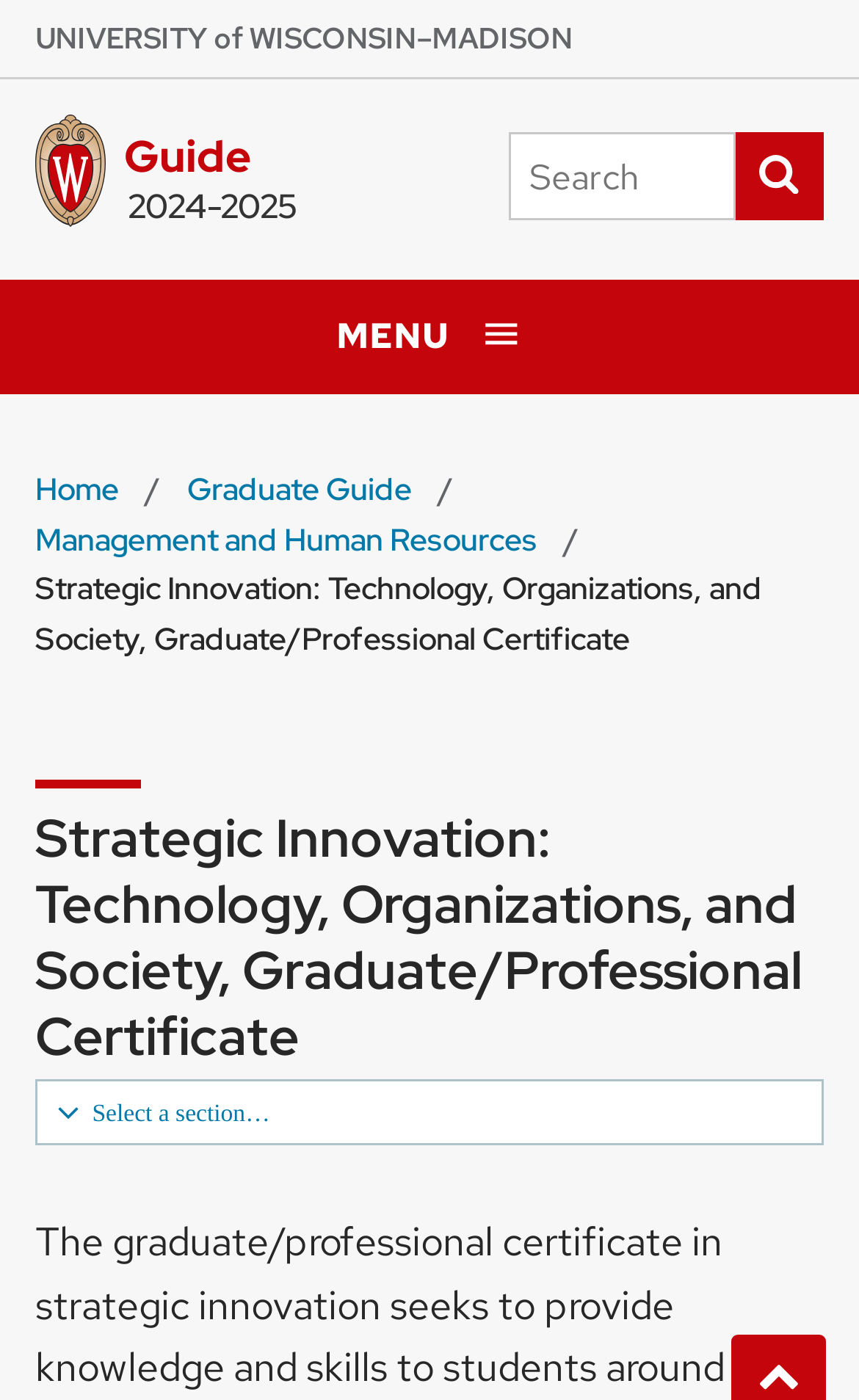Provide a brief response to the question using a single word or phrase: 
What is the name of the university?

University of Wisconsin-Madison